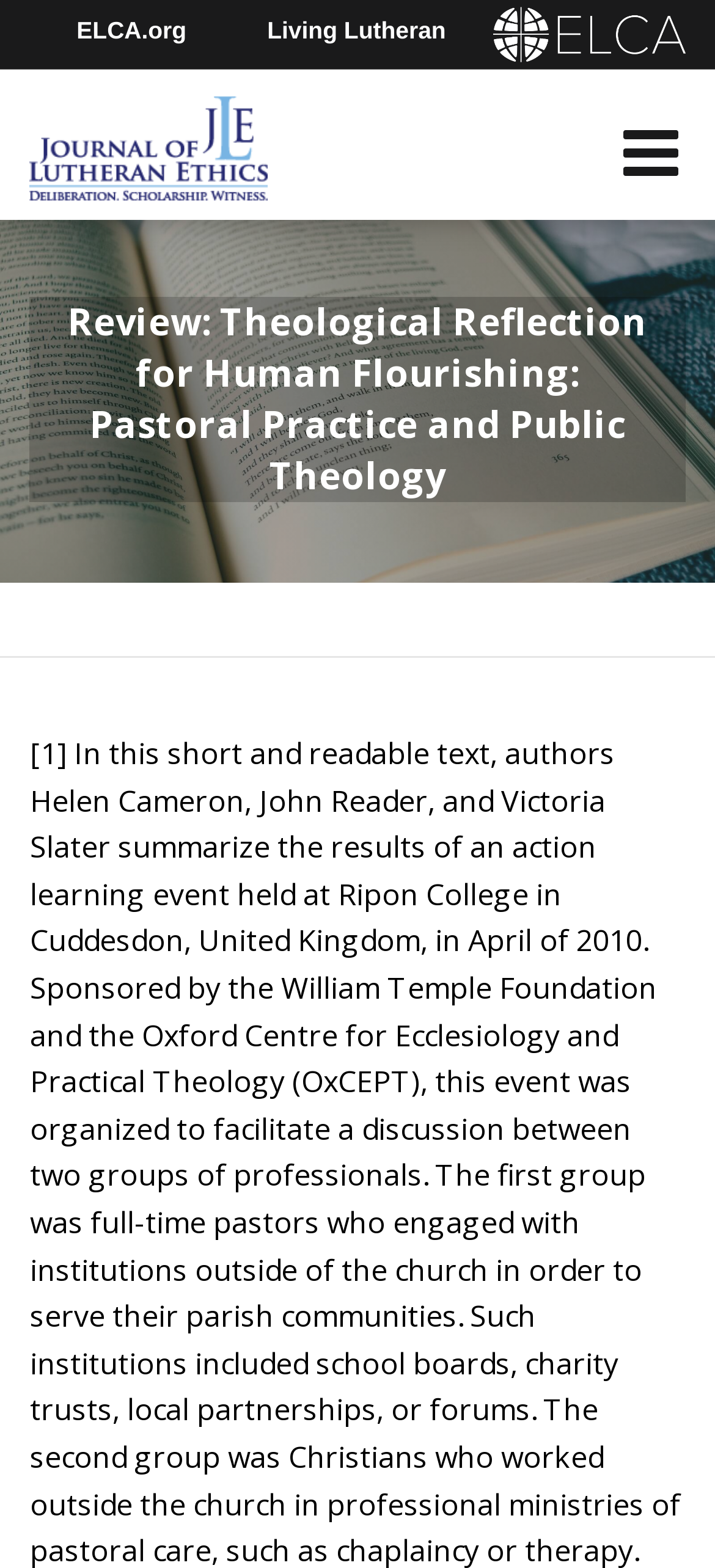Please give a succinct answer using a single word or phrase:
What is the name of the journal?

Journal of Lutheran Ethics